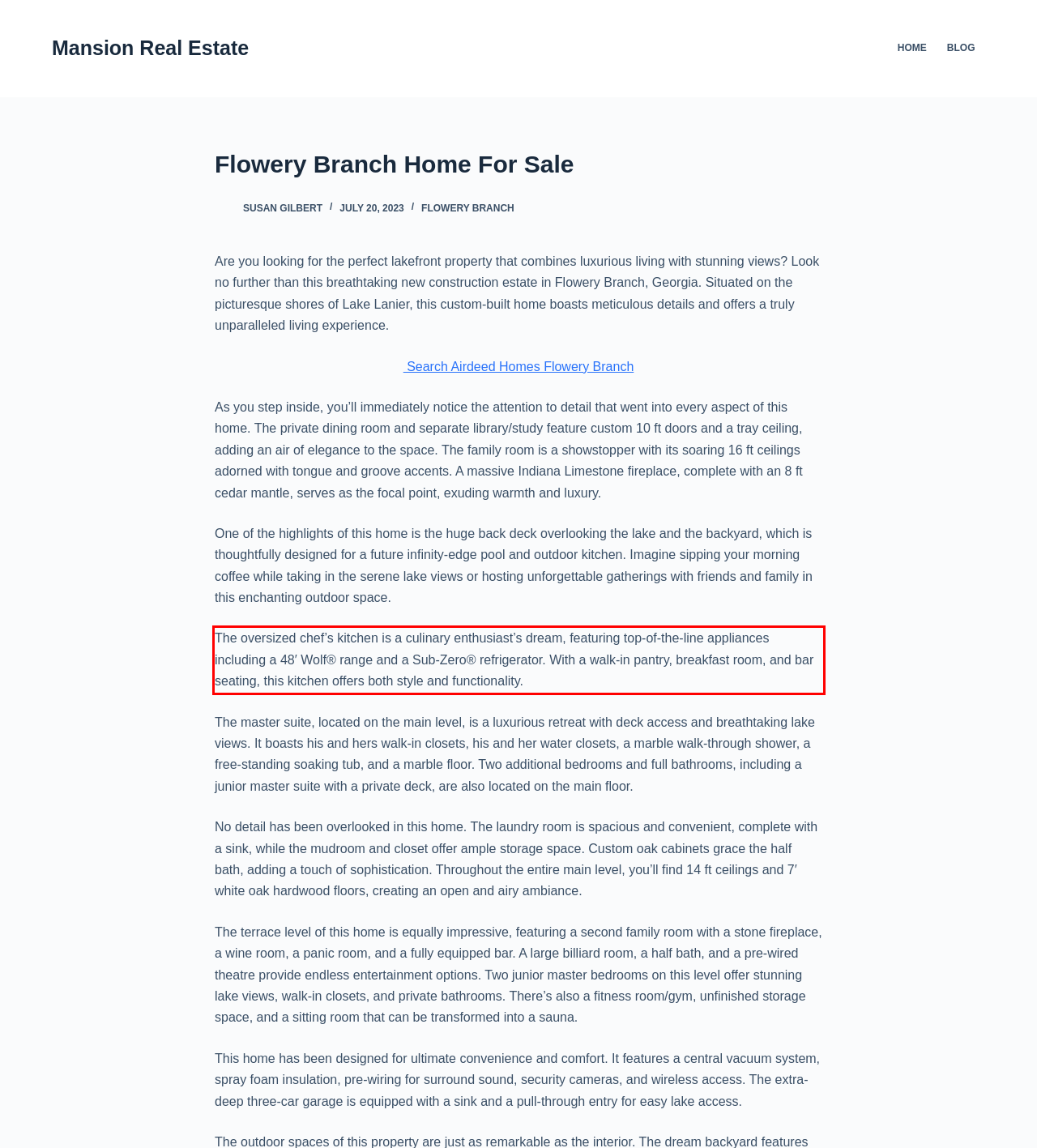You are given a webpage screenshot with a red bounding box around a UI element. Extract and generate the text inside this red bounding box.

The oversized chef’s kitchen is a culinary enthusiast’s dream, featuring top-of-the-line appliances including a 48′ Wolf® range and a Sub-Zero® refrigerator. With a walk-in pantry, breakfast room, and bar seating, this kitchen offers both style and functionality.